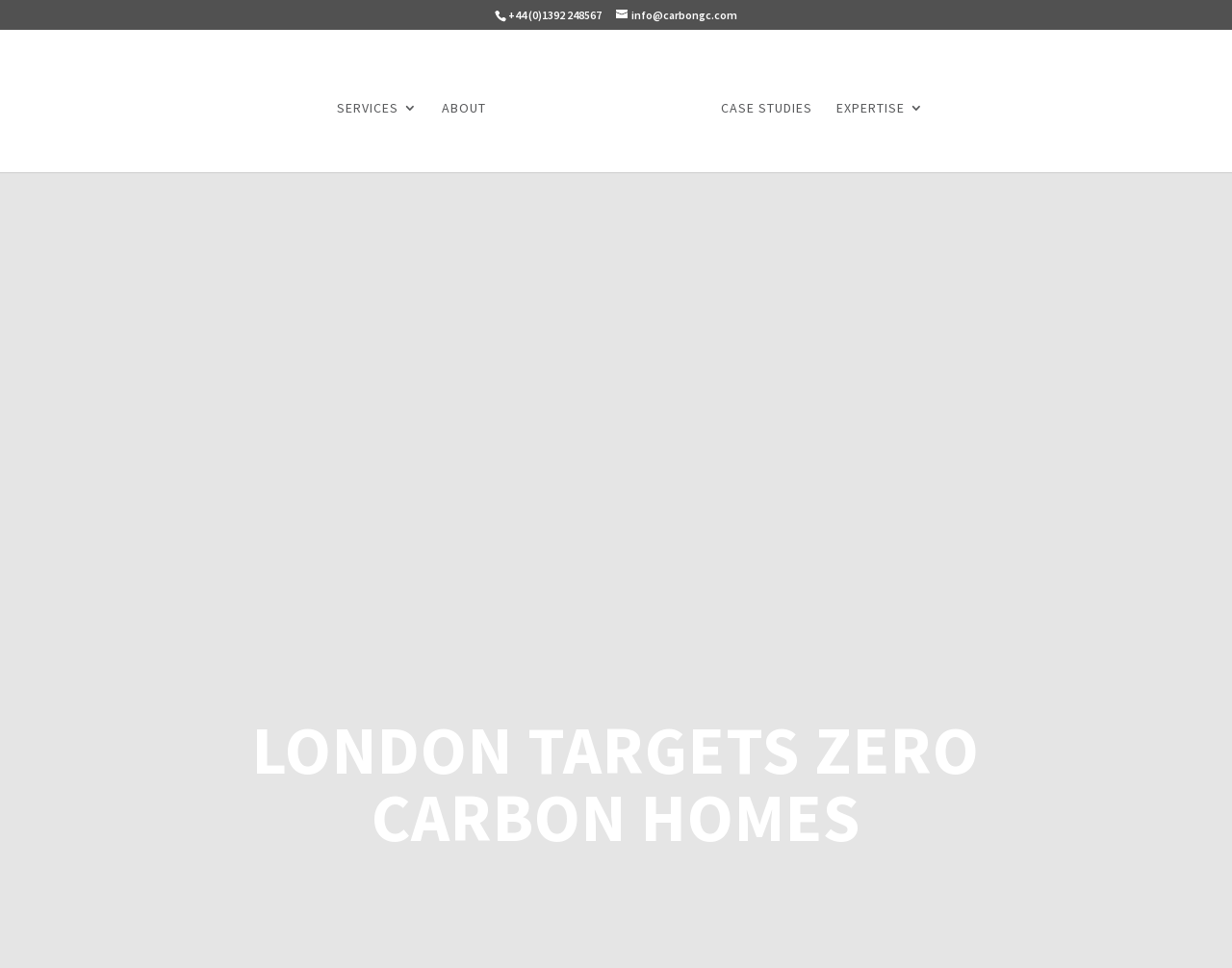Please determine the bounding box coordinates for the UI element described here. Use the format (top-left x, top-left y, bottom-right x, bottom-right y) with values bounded between 0 and 1: name="s" placeholder="Search …" title="Search for:"

[0.177, 0.03, 0.852, 0.032]